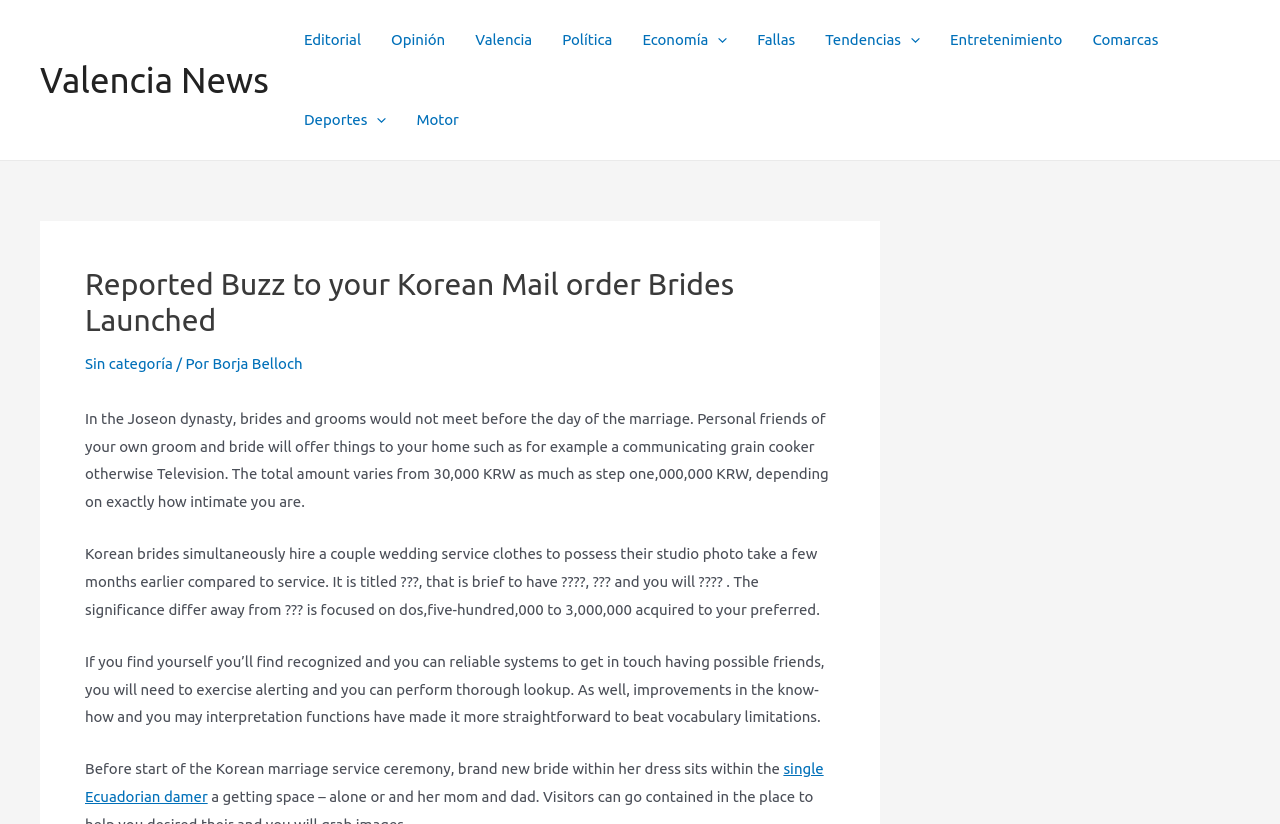Please specify the bounding box coordinates of the clickable region to carry out the following instruction: "Click on the 'Borja Belloch' link". The coordinates should be four float numbers between 0 and 1, in the format [left, top, right, bottom].

[0.166, 0.431, 0.236, 0.451]